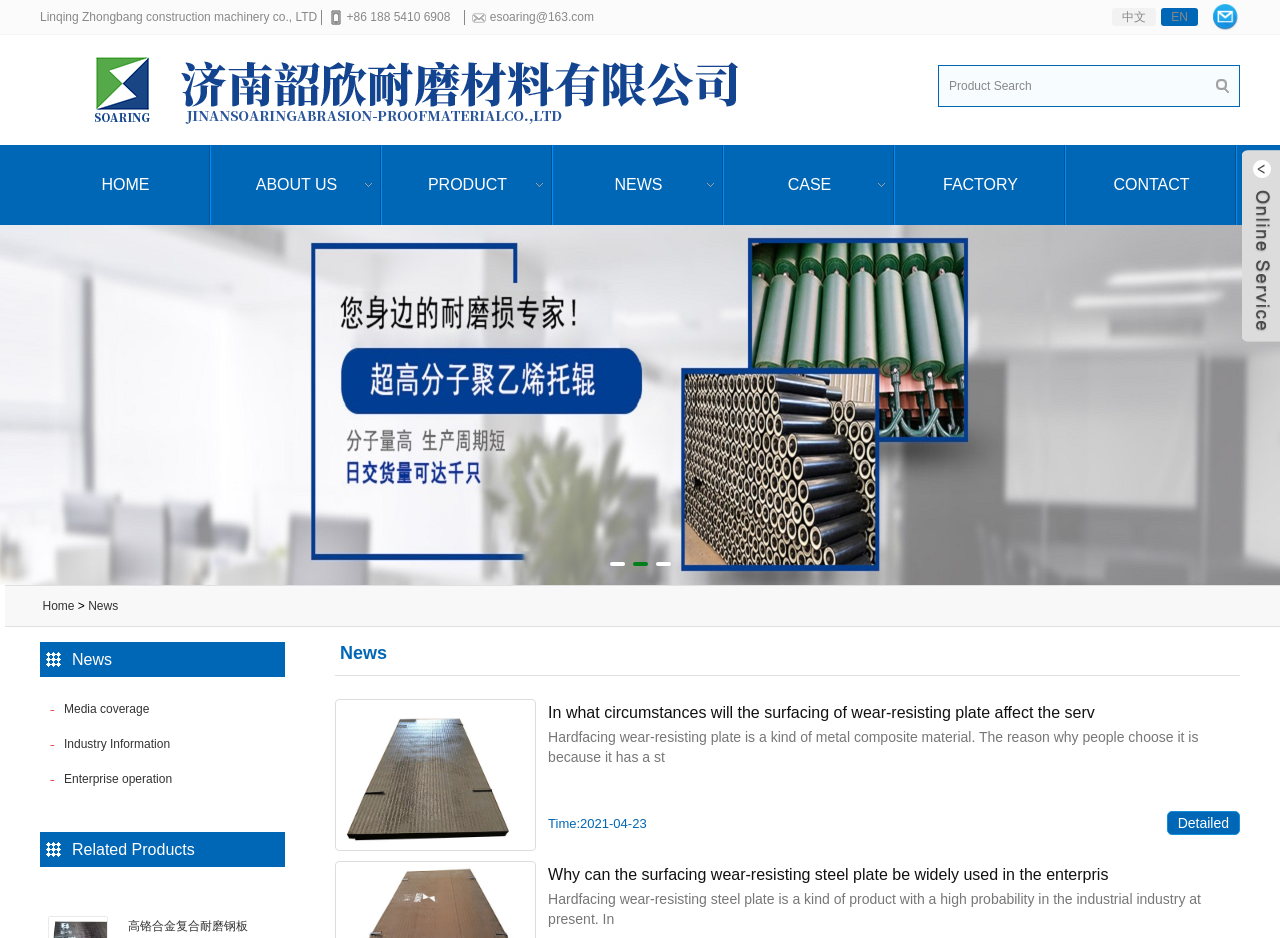Identify the bounding box for the element characterized by the following description: "高铬合金复合耐磨钢板".

[0.1, 0.98, 0.194, 0.995]